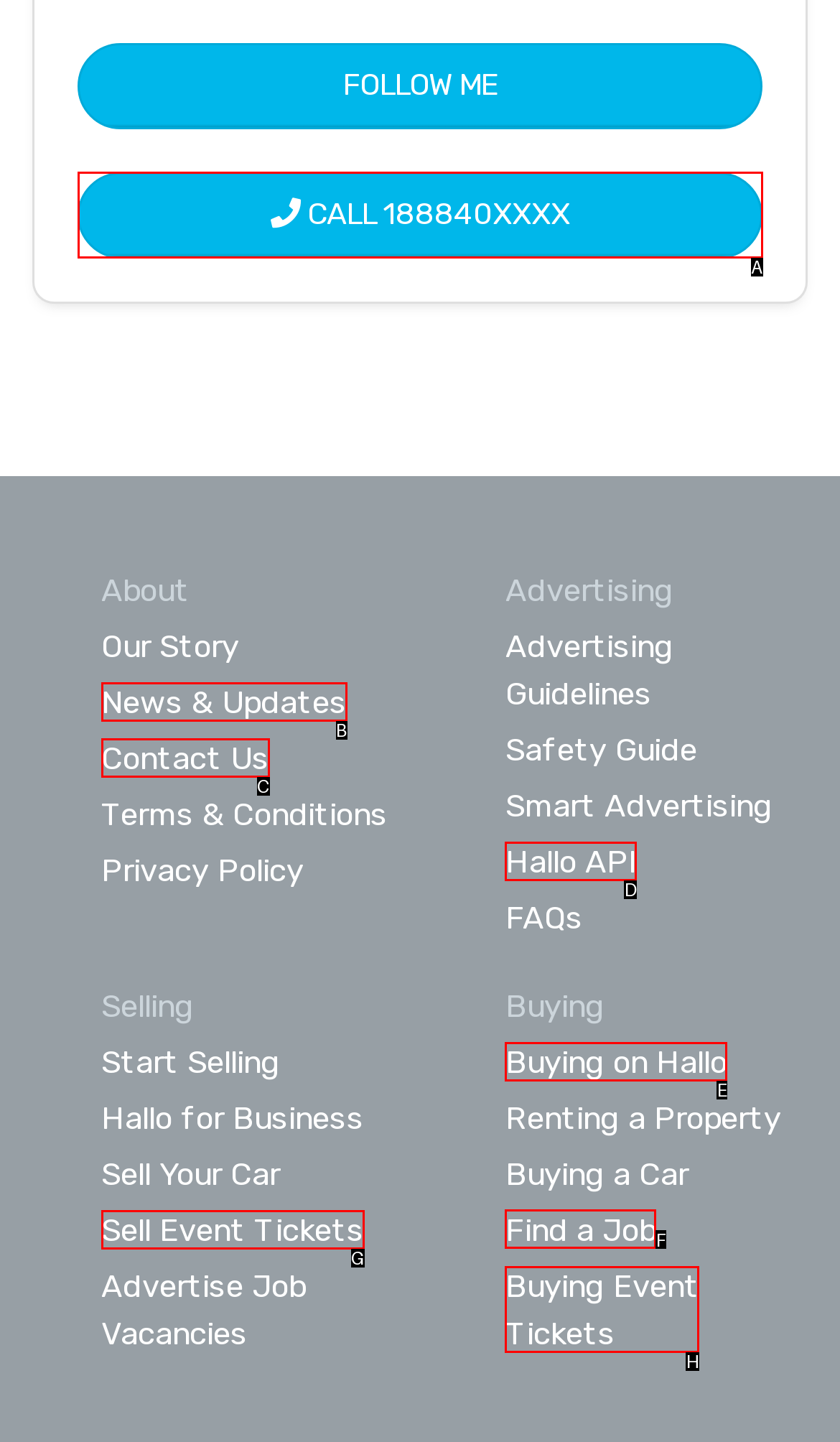Tell me which option I should click to complete the following task: Find a job on the platform Answer with the option's letter from the given choices directly.

F